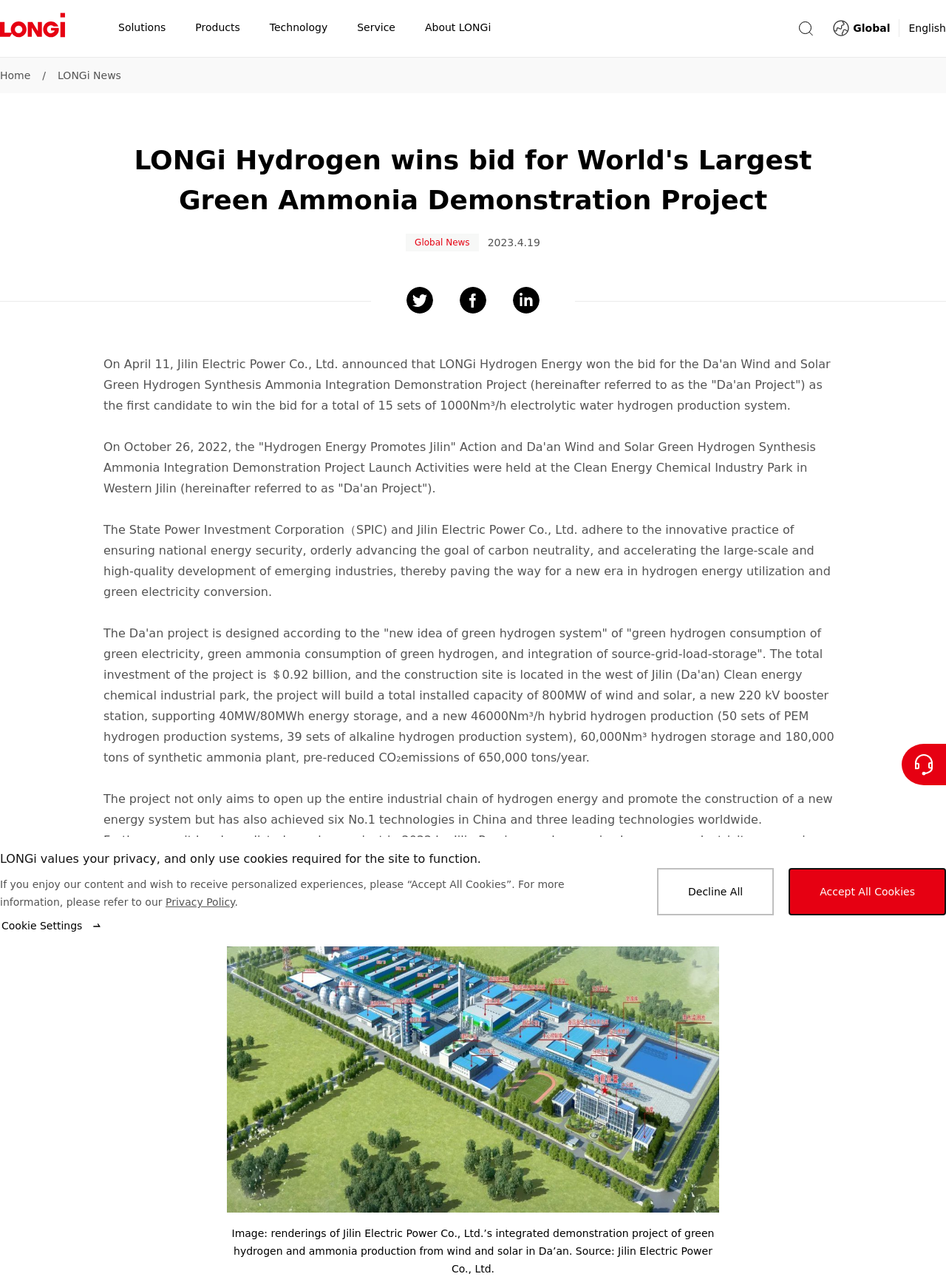Please provide the bounding box coordinates for the element that needs to be clicked to perform the following instruction: "Click on the 'Headphones' link". The coordinates should be given as four float numbers between 0 and 1, i.e., [left, top, right, bottom].

None